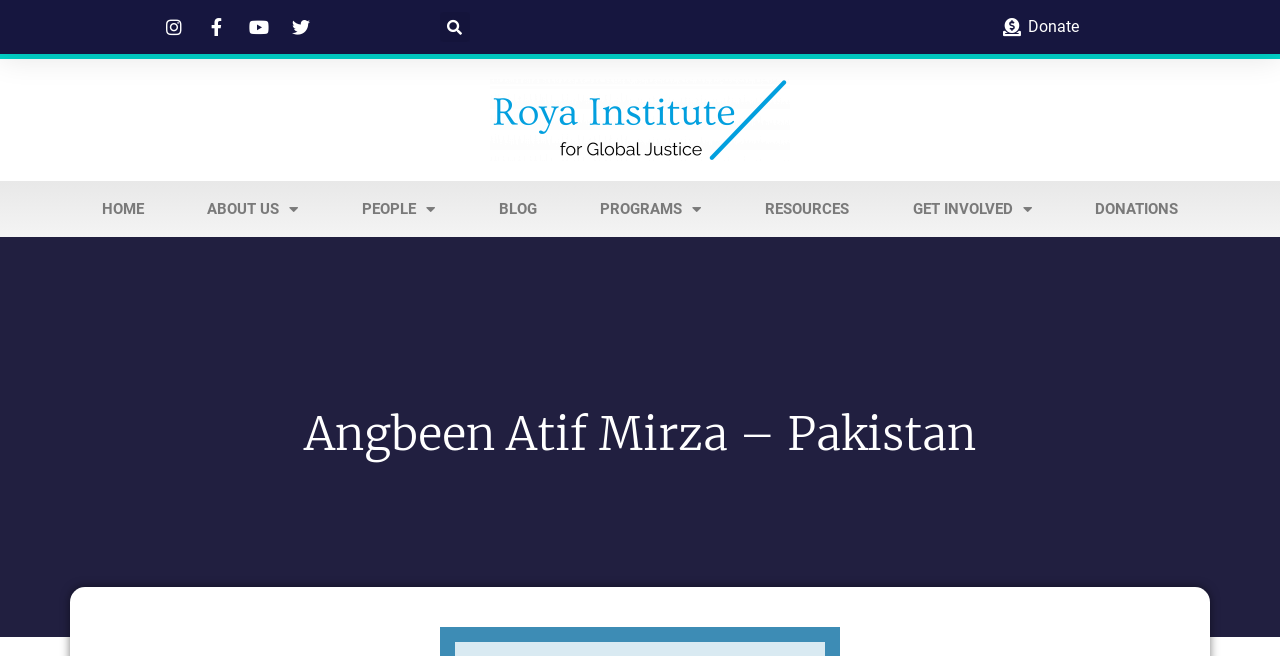Reply to the question with a brief word or phrase: What is the purpose of the search button?

To search the website